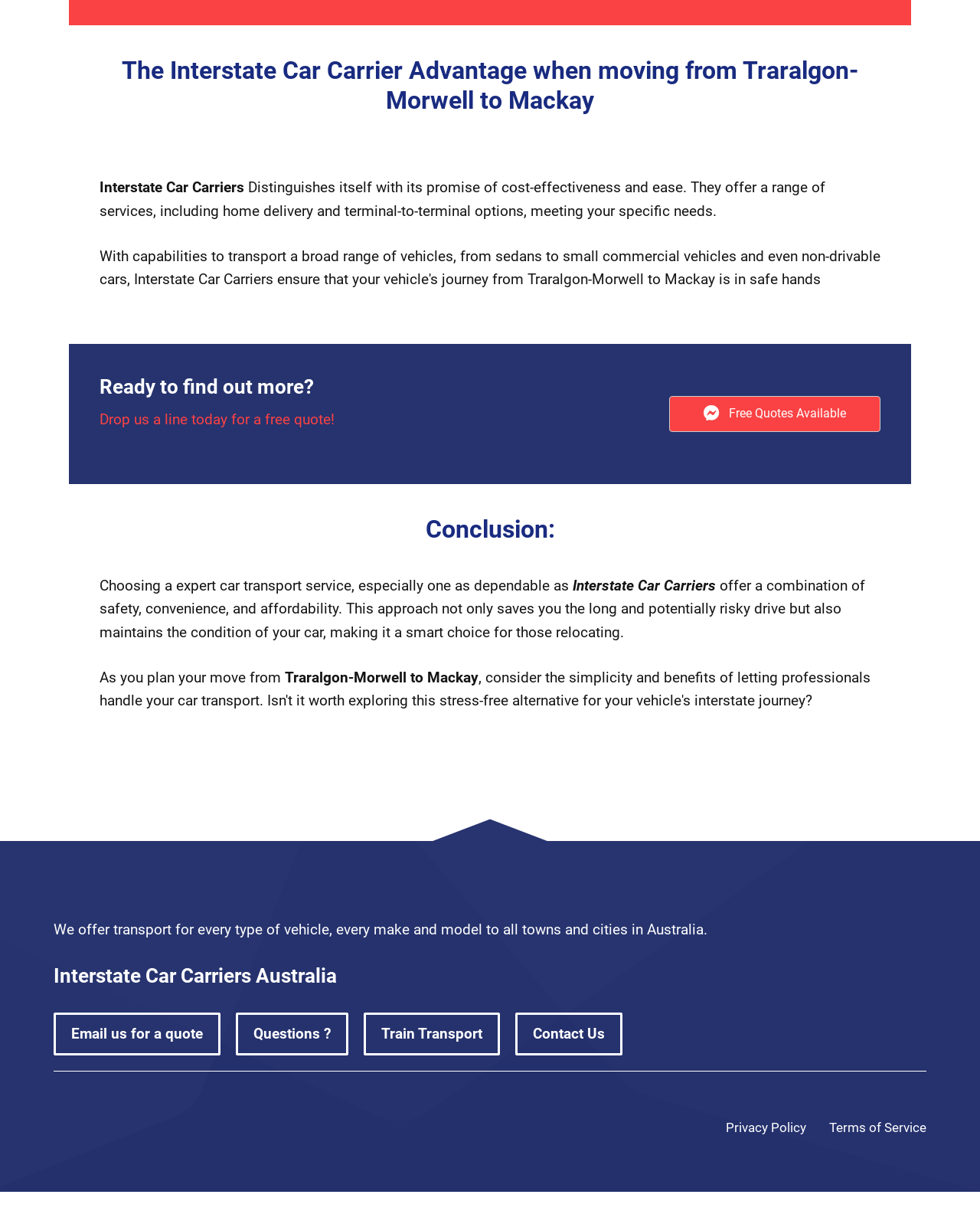Where is the car transport service moving from?
Please use the visual content to give a single word or phrase answer.

Traralgon-Morwell